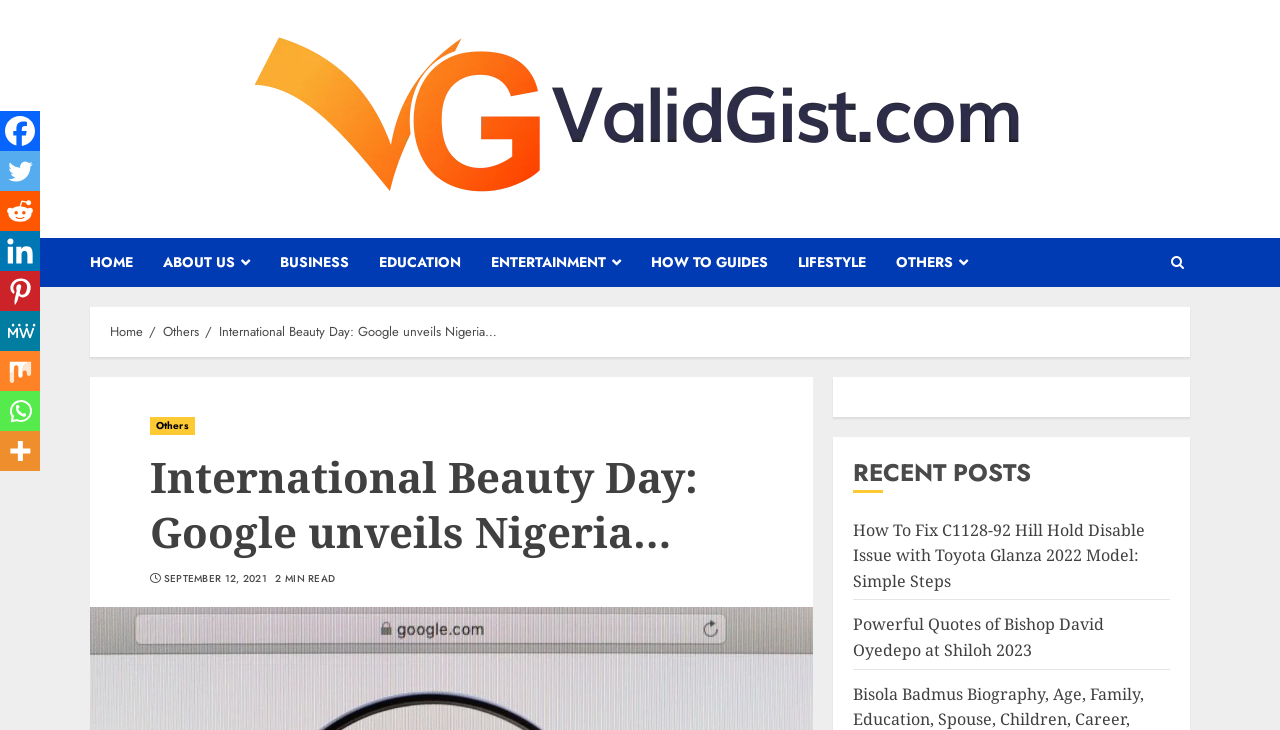What is the date of the current article?
Can you offer a detailed and complete answer to this question?

The date of the current article can be found below the heading 'International Beauty Day: Google unveils Nigeria…', where it says 'SEPTEMBER 12, 2021'. This indicates the date when the article was published.